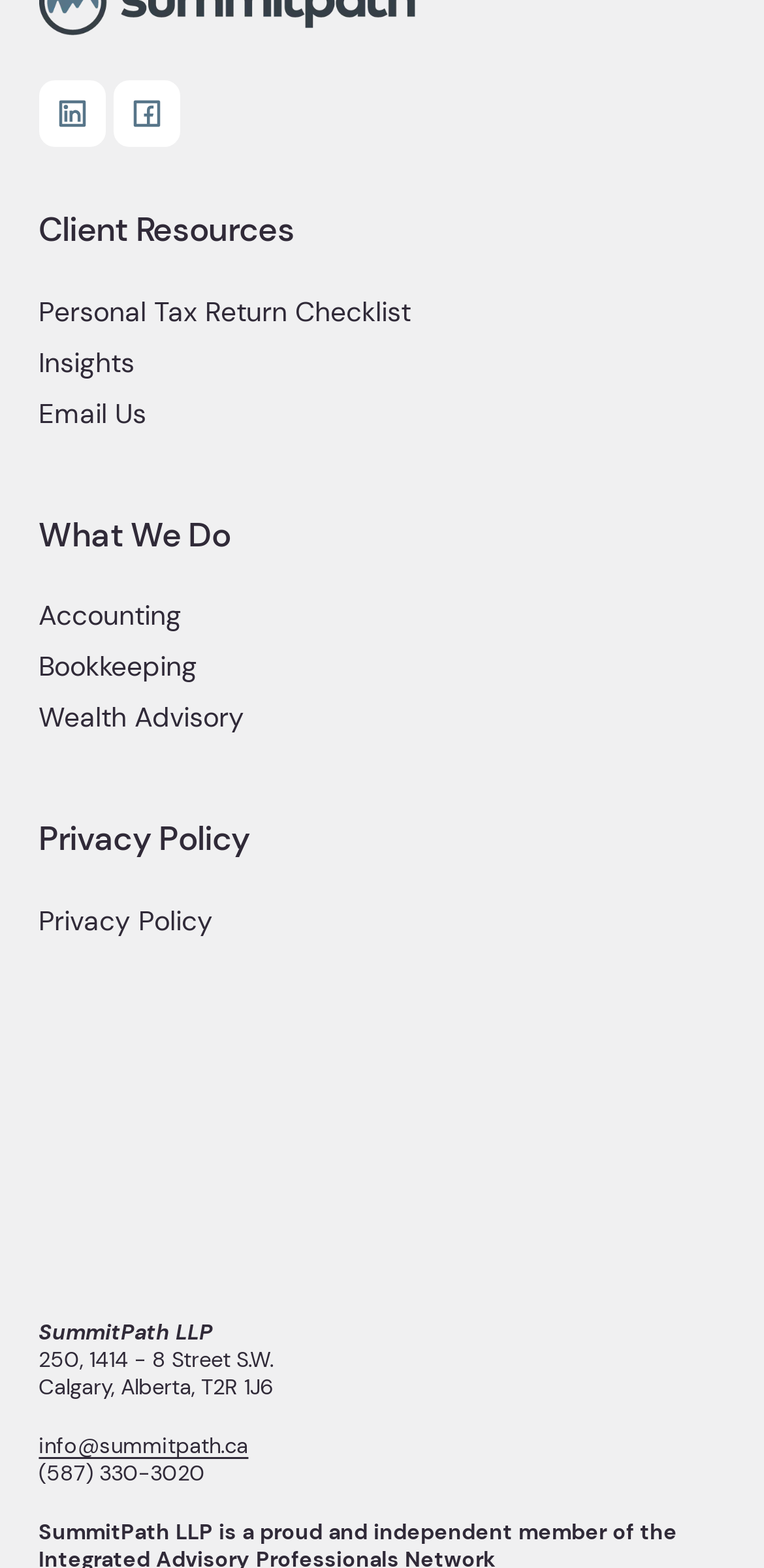Please identify the bounding box coordinates of where to click in order to follow the instruction: "Click on the 'Personal Tax Return Checklist' link".

[0.051, 0.191, 0.949, 0.223]